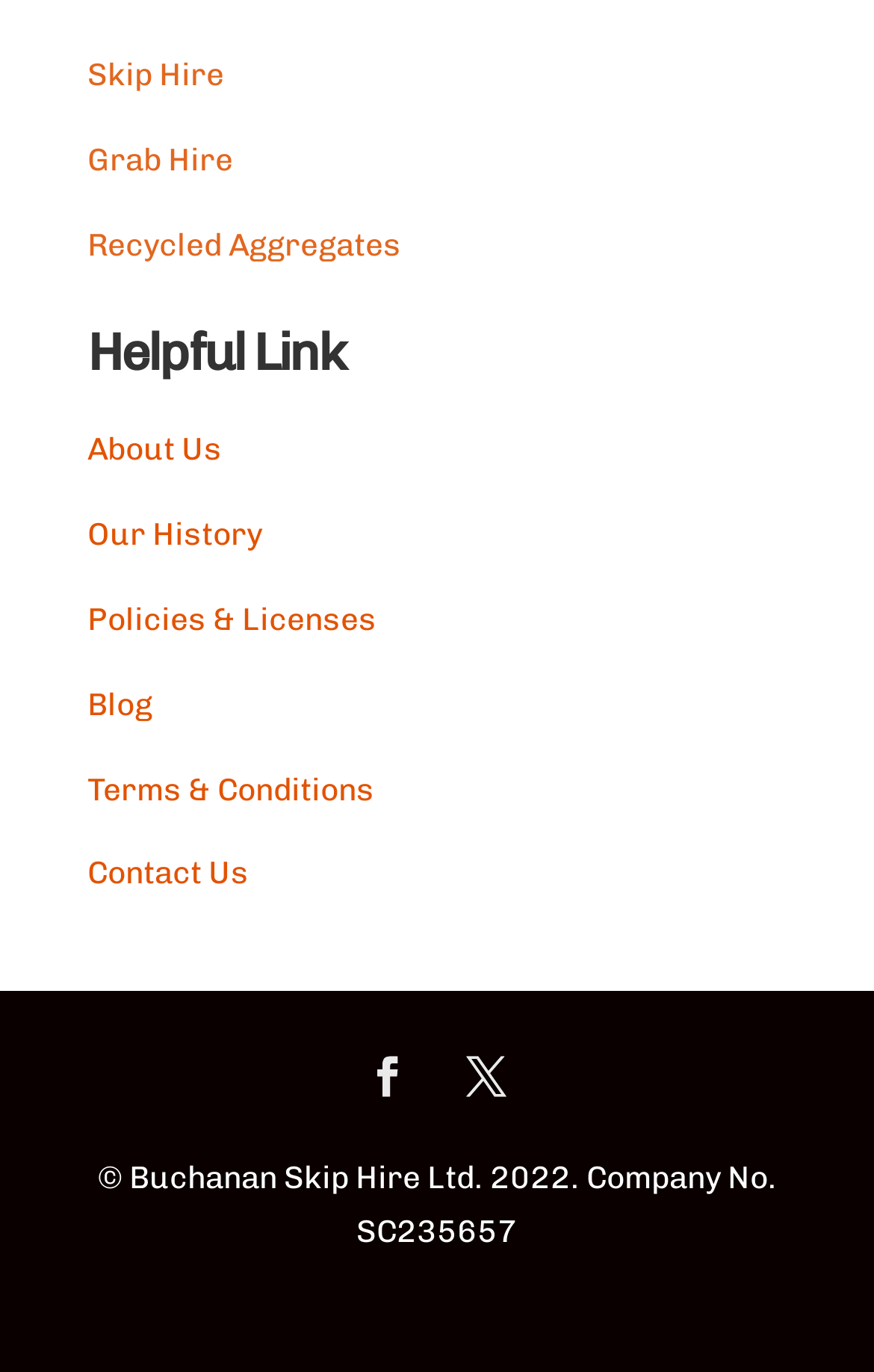What is the last link in the 'Helpful Link' section?
Answer with a single word or phrase by referring to the visual content.

Contact Us